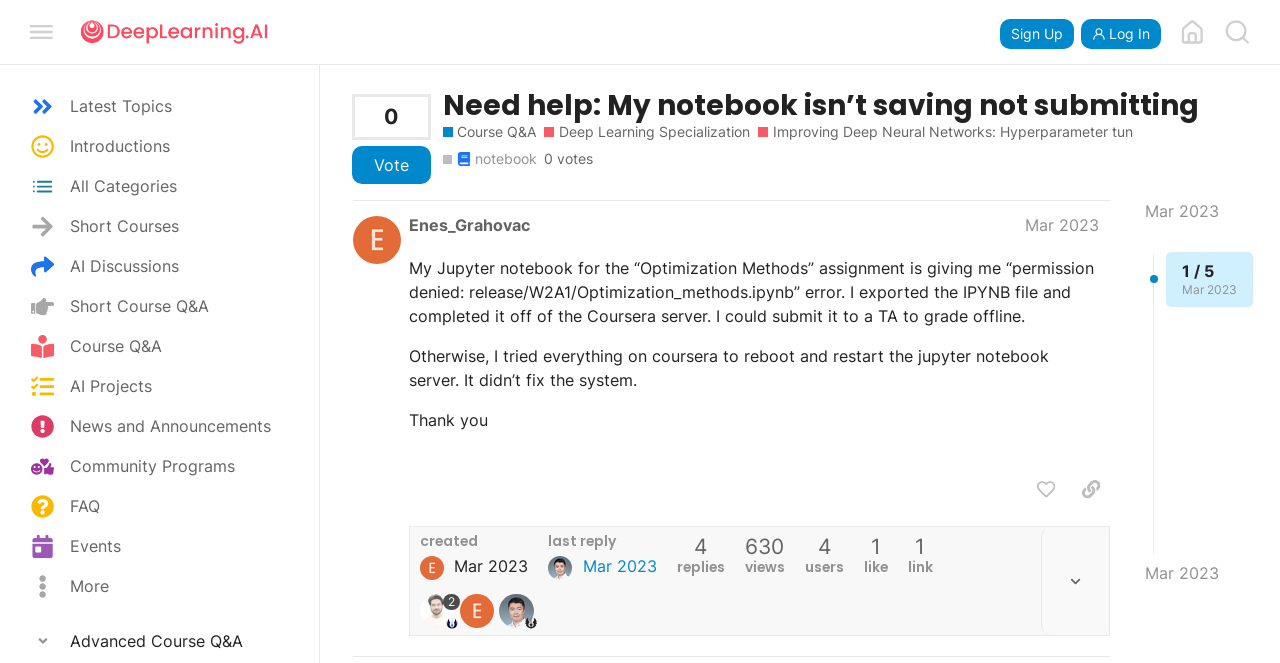Explain the features and main sections of the webpage comprehensively.

This webpage appears to be a forum discussion page from the Deep Learning Specialization course on Coursera. At the top, there is a header section with a button to expand or collapse the sidebar, a link to the DeepLearning.AI website, and buttons to sign up or log in. 

Below the header, there are several links to different categories, including Latest Topics, Introductions, All Categories, and more. Each of these links has a small icon next to it. 

The main content of the page is a discussion thread. The thread starts with a heading that reads "Need help: My notebook isn’t saving not submitting" and is followed by a link to the same title. Below this, there are links to Course Q&A, Deep Learning Specialization, and Improving Deep Neural Networks: Hyperparameter tuning, with a brief description of the latter.

The original post is from a user named Enes_Grahovac, dated March 2023. The post describes an issue with a Jupyter notebook assignment, including an error message and the steps the user has taken to try to resolve the issue. The post also includes a thank you message at the end.

Below the original post, there are several buttons and links, including options to like the post, copy a link to the post, and view replies. There is also information about the post, including the date and time it was created, the number of replies and views, and the number of users who have interacted with the post.